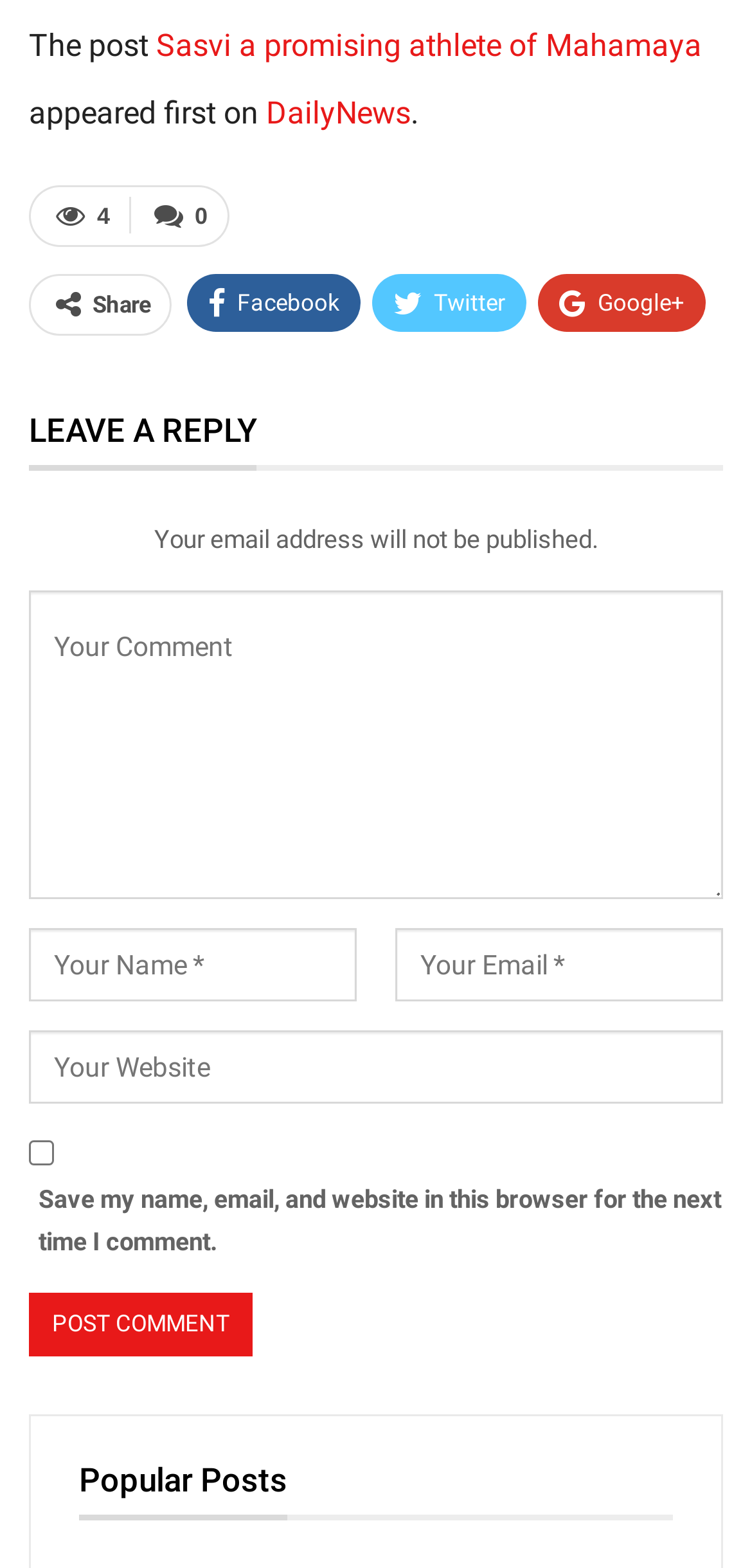Determine the bounding box coordinates of the clickable element necessary to fulfill the instruction: "Check Nutrition Membership". Provide the coordinates as four float numbers within the 0 to 1 range, i.e., [left, top, right, bottom].

None